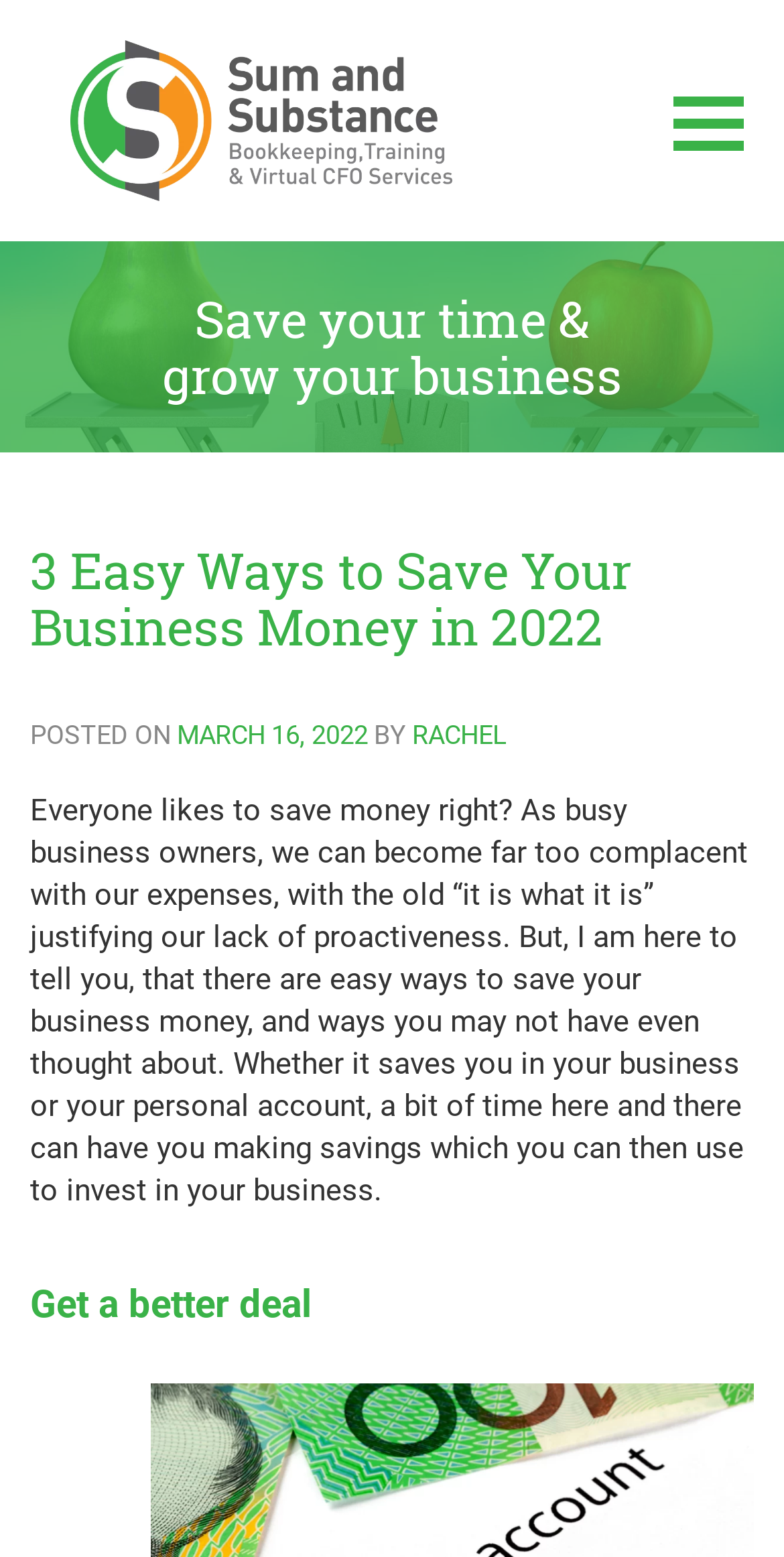What is the main idea of the first section?
Refer to the image and provide a one-word or short phrase answer.

Get a better deal